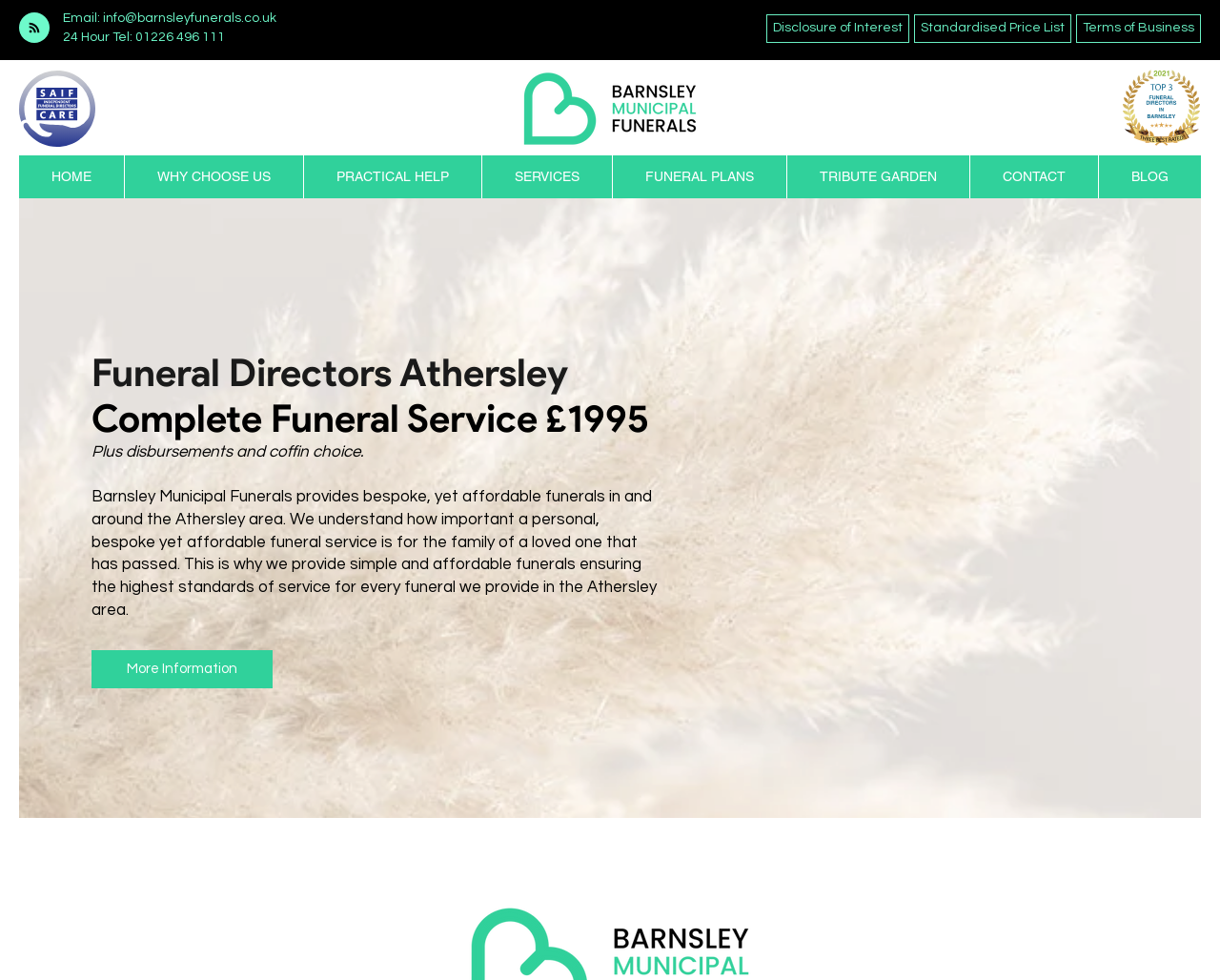Use a single word or phrase to answer the question: What is the name of the funeral service provider?

Barnsley Municipal Funerals